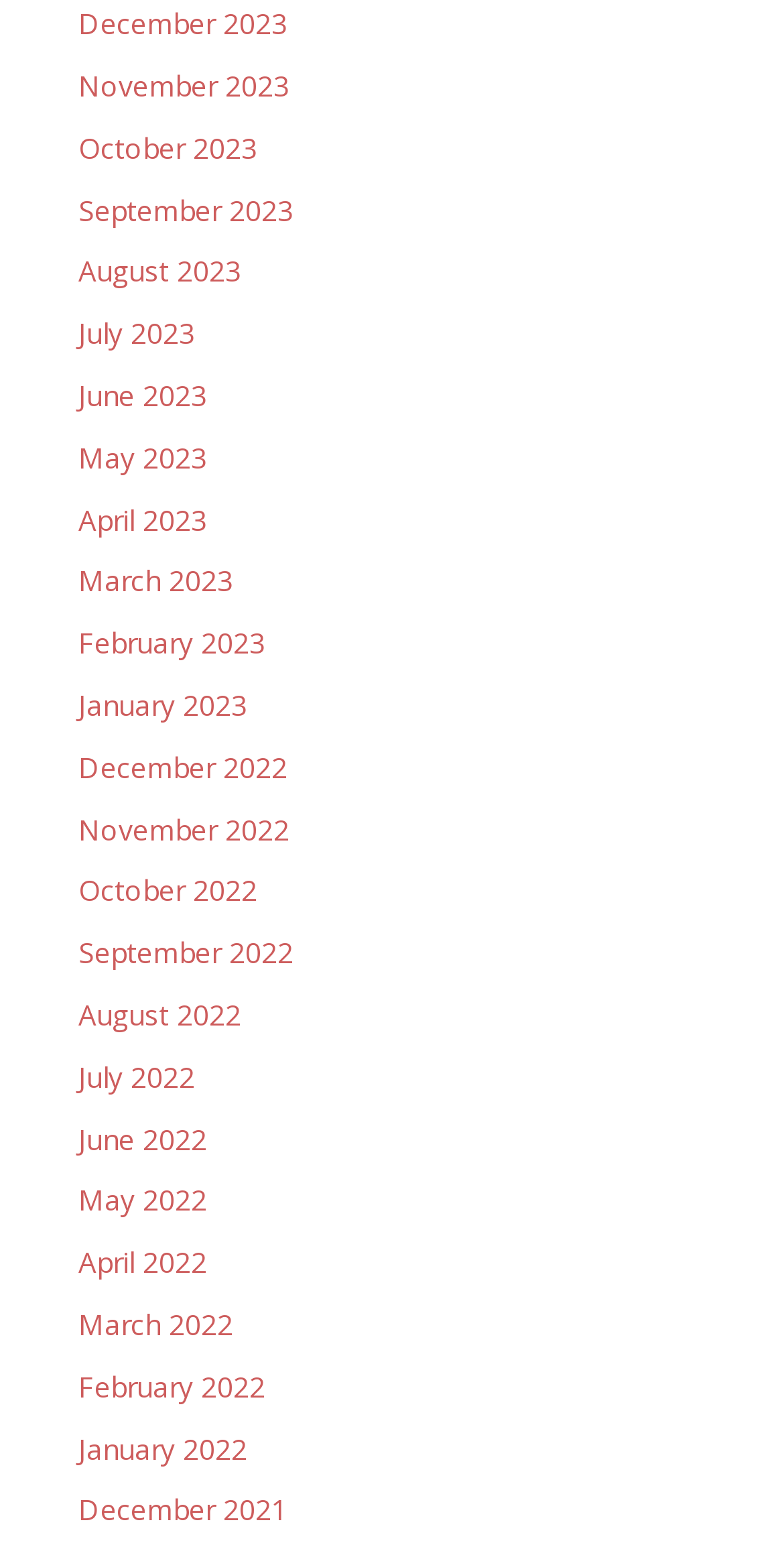Please indicate the bounding box coordinates for the clickable area to complete the following task: "View December 2023". The coordinates should be specified as four float numbers between 0 and 1, i.e., [left, top, right, bottom].

[0.1, 0.003, 0.367, 0.028]